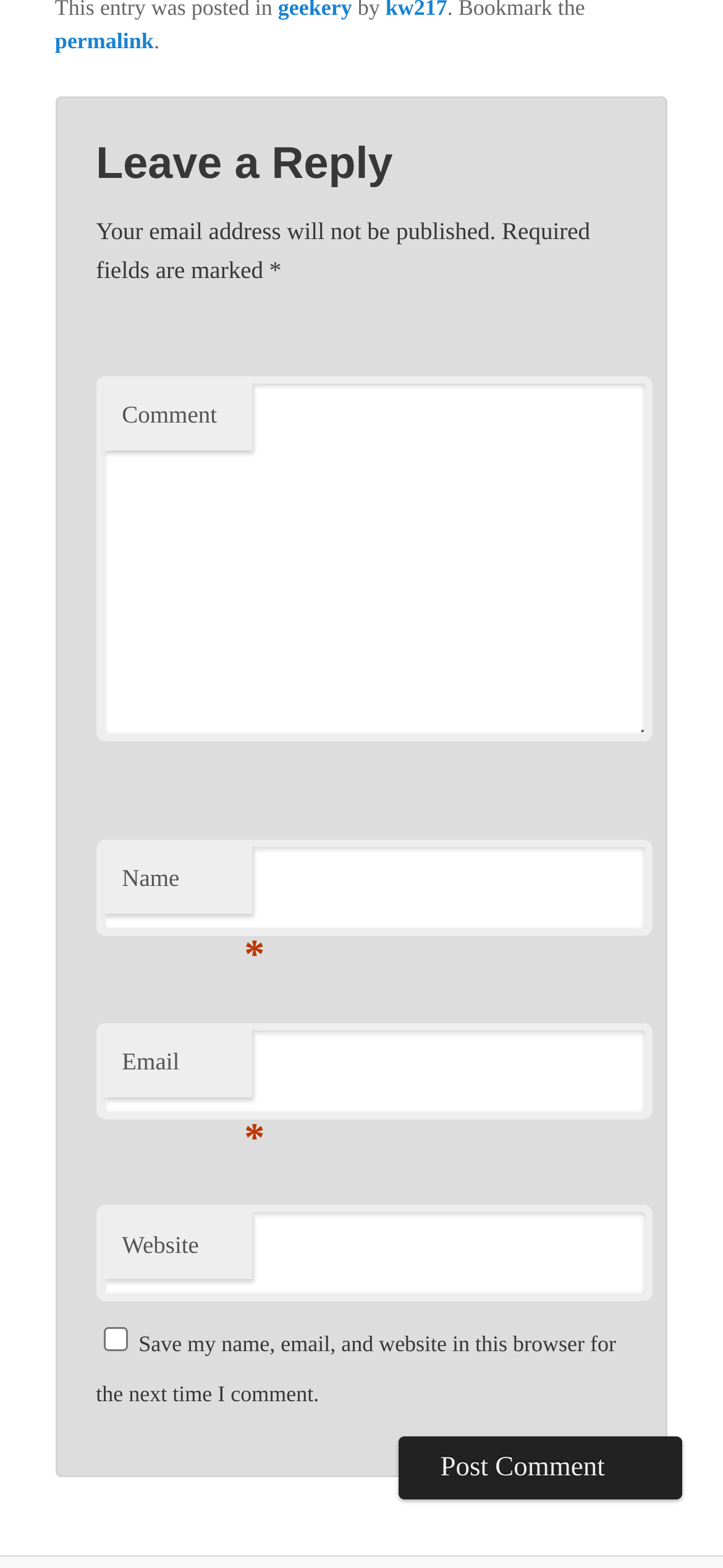With reference to the image, please provide a detailed answer to the following question: What is the purpose of the 'Email' field?

The 'Email' field is a required field, and it is accompanied by a label 'Email' which indicates that users need to enter their email address in this field. Additionally, there is a description 'Your email address will not be published.' which suggests that the email address will not be shared publicly.